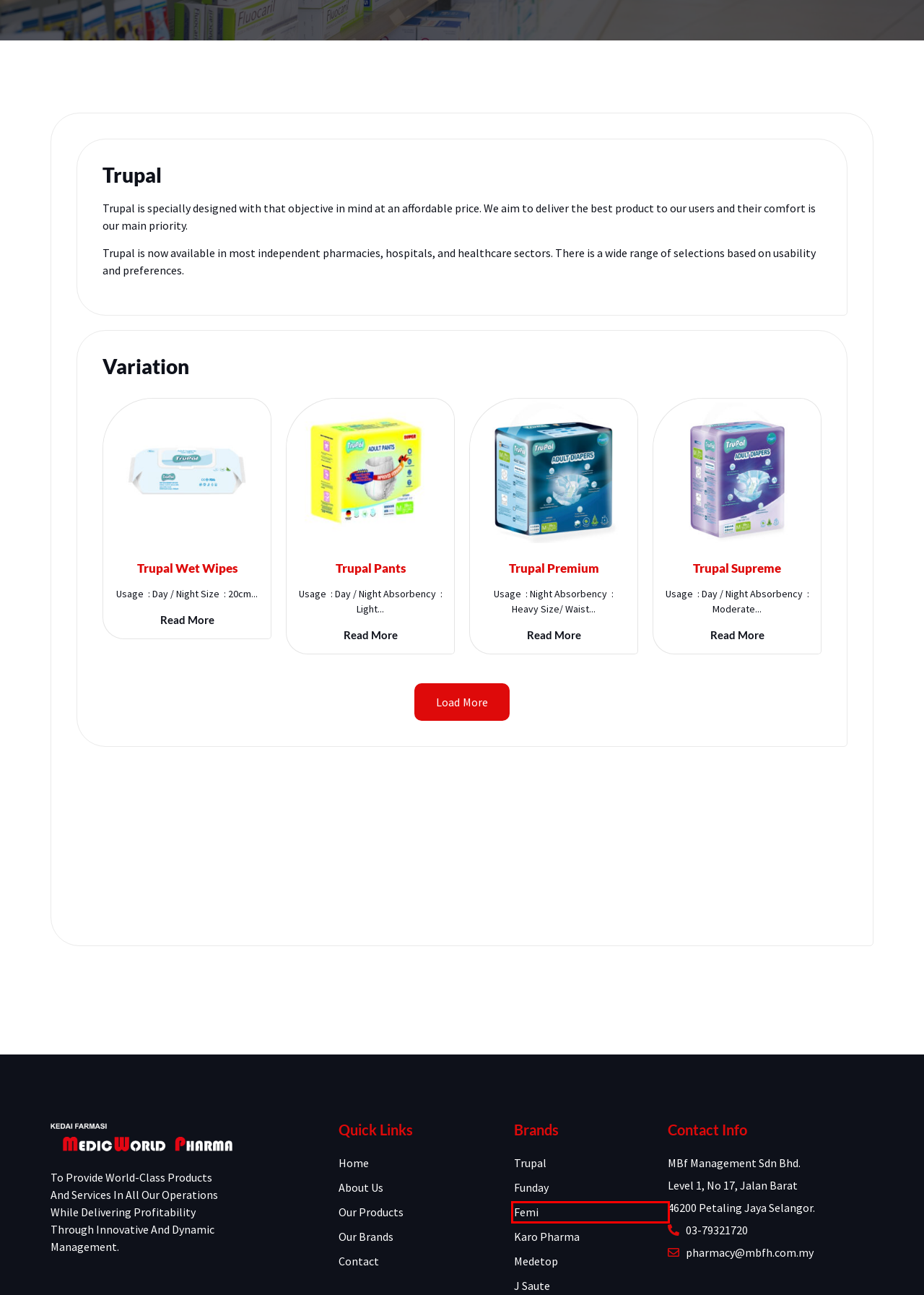A screenshot of a webpage is given, marked with a red bounding box around a UI element. Please select the most appropriate webpage description that fits the new page after clicking the highlighted element. Here are the candidates:
A. Trupal Wet Wipes – Medic World Pharma
B. Karo Pharma – Medic World Pharma
C. Trupal Premium – Medic World Pharma
D. Funday – Medic World Pharma
E. Trupal Supreme – Medic World Pharma
F. Medetop – Medic World Pharma
G. J Saute – Medic World Pharma
H. Femi – Medic World Pharma

H